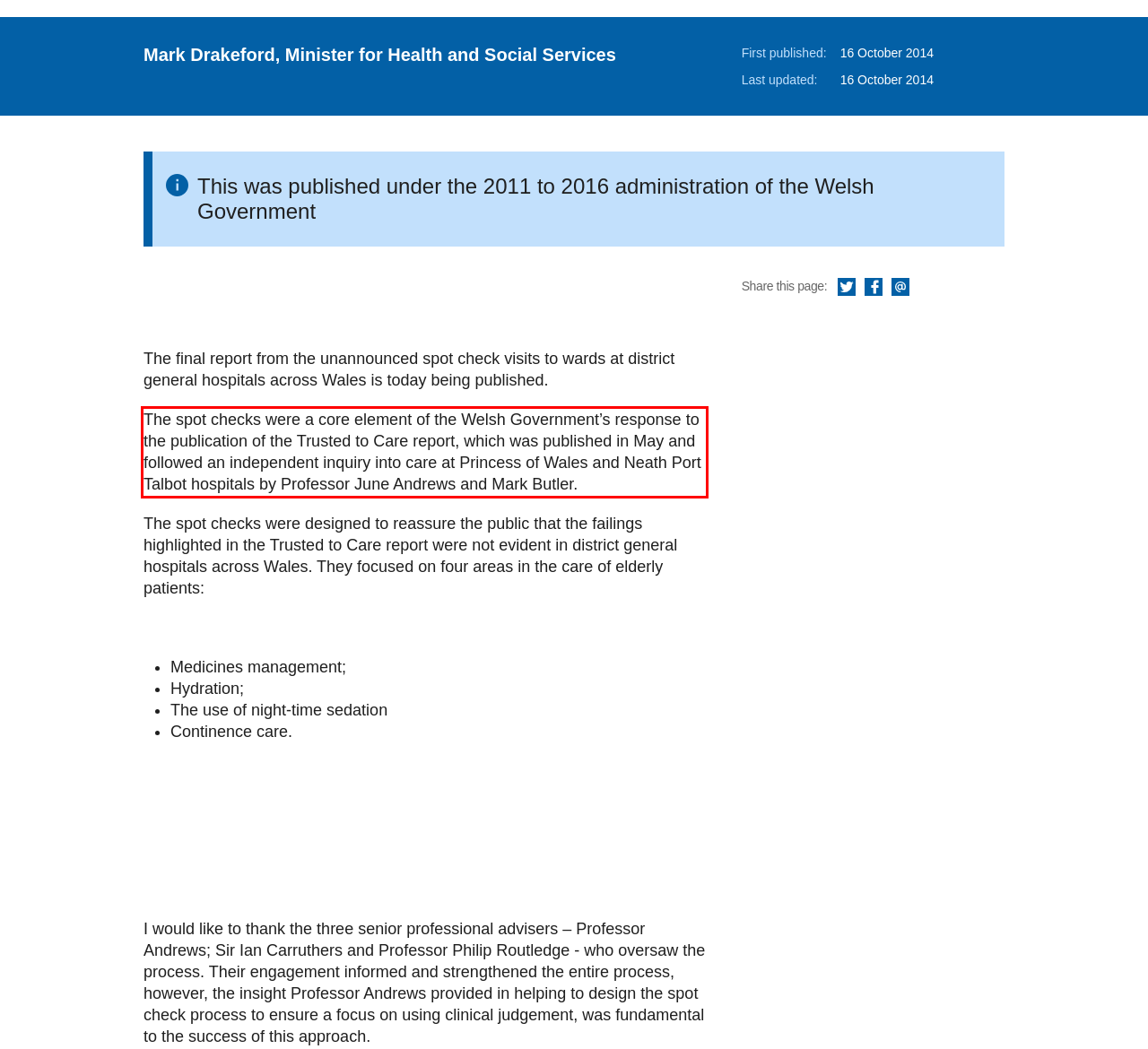From the given screenshot of a webpage, identify the red bounding box and extract the text content within it.

The spot checks were a core element of the Welsh Government’s response to the publication of the Trusted to Care report, which was published in May and followed an independent inquiry into care at Princess of Wales and Neath Port Talbot hospitals by Professor June Andrews and Mark Butler.